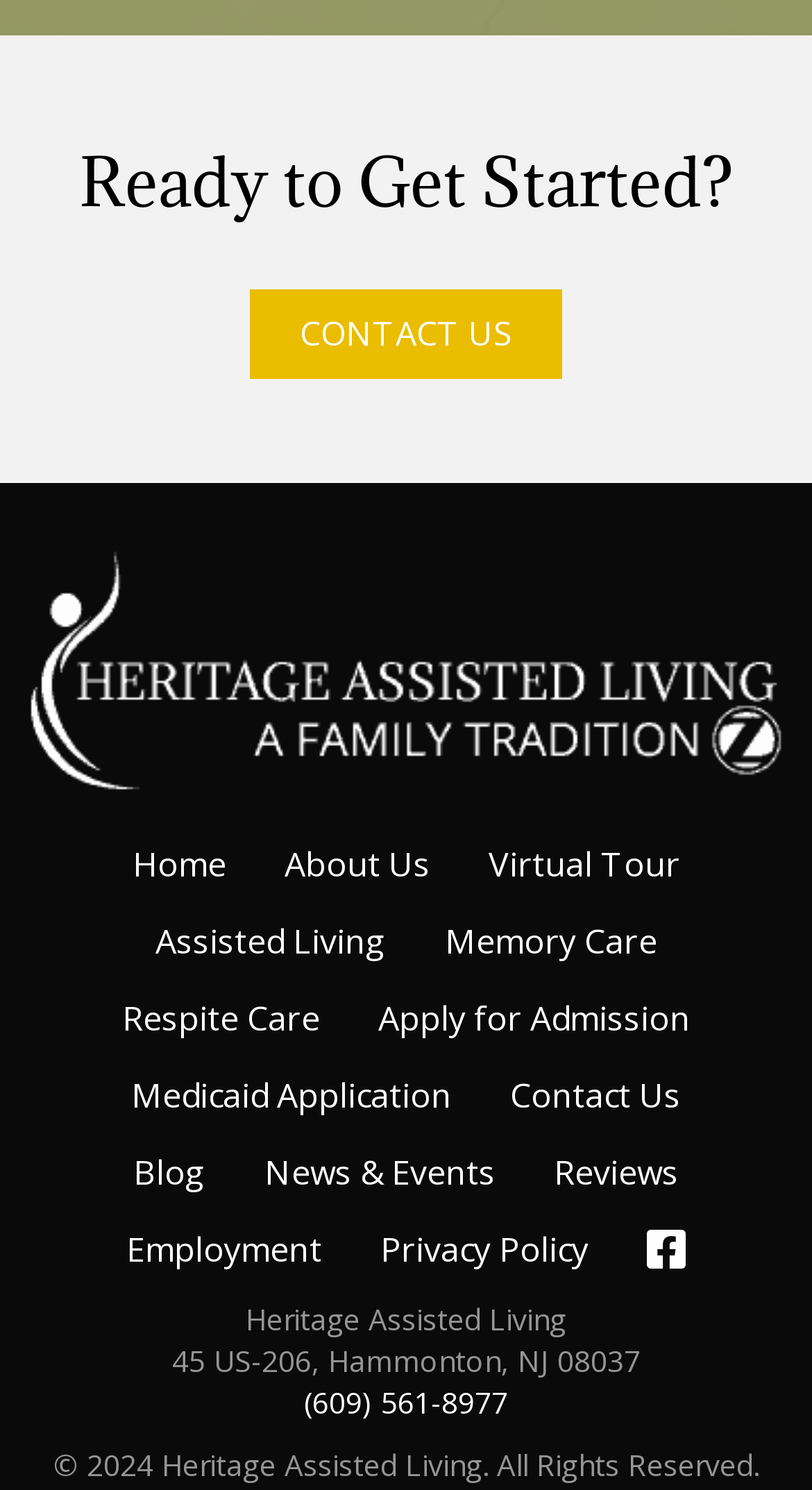What is the address of the facility?
Can you provide an in-depth and detailed response to the question?

The address of the facility can be found in the static text element '45 US-206, Hammonton, NJ 08037' located at the bottom of the webpage, with a bounding box coordinate of [0.212, 0.9, 0.788, 0.926].